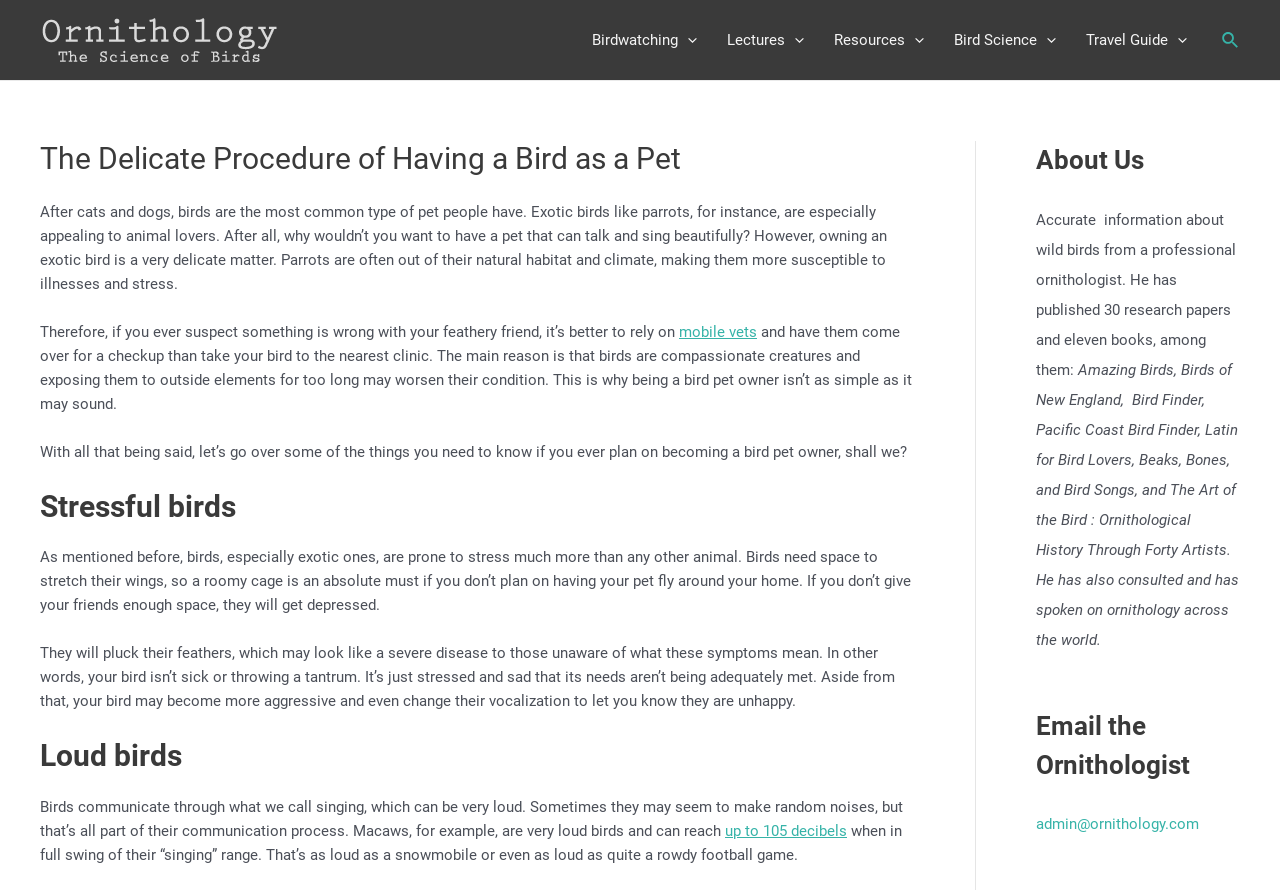Explain the webpage in detail.

This webpage is about ornithology, the study of birds, and provides information on having birds as pets. At the top, there is a navigation menu with links to different sections, including "Birdwatching", "Lectures", "Resources", "Bird Science", and "Travel Guide". Each link has a corresponding image. 

Below the navigation menu, there is a header section with a title "The Delicate Procedure of Having a Bird as a Pet" and a brief introduction to the topic. The introduction explains that birds, especially exotic ones like parrots, can make great pets but require special care and attention.

The main content of the webpage is divided into sections, each with a heading. The first section discusses the importance of relying on mobile vets for bird care, as taking birds to a clinic can be stressful for them. The second section, "Stressful birds", explains that birds need space to stretch their wings and can become depressed and stressed if their needs are not met. The third section, "Loud birds", talks about how birds communicate through singing, which can be very loud.

On the right side of the webpage, there is a complementary section with two parts. The first part, "About Us", provides information about the author, a professional ornithologist who has published research papers and books on the topic. The second part, "Email the Ornithologist", allows users to contact the author via email.

Throughout the webpage, there are images and links to related topics, as well as headings and paragraphs of text that provide information on the care and behavior of birds as pets.